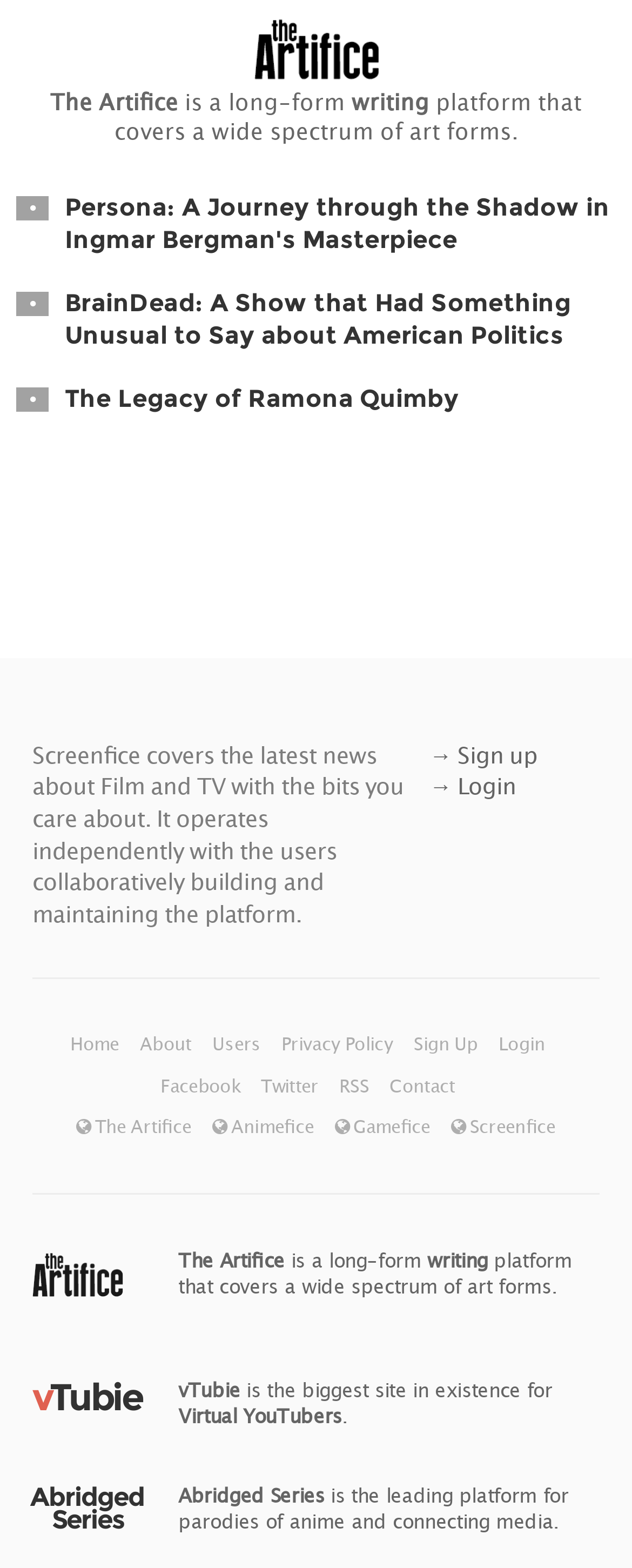What type of content does Screenfice cover?
Utilize the image to construct a detailed and well-explained answer.

The type of content covered by Screenfice is mentioned in the text 'Screenfice covers the latest news about Film and TV with the bits you care about.' which appears in the middle of the webpage.